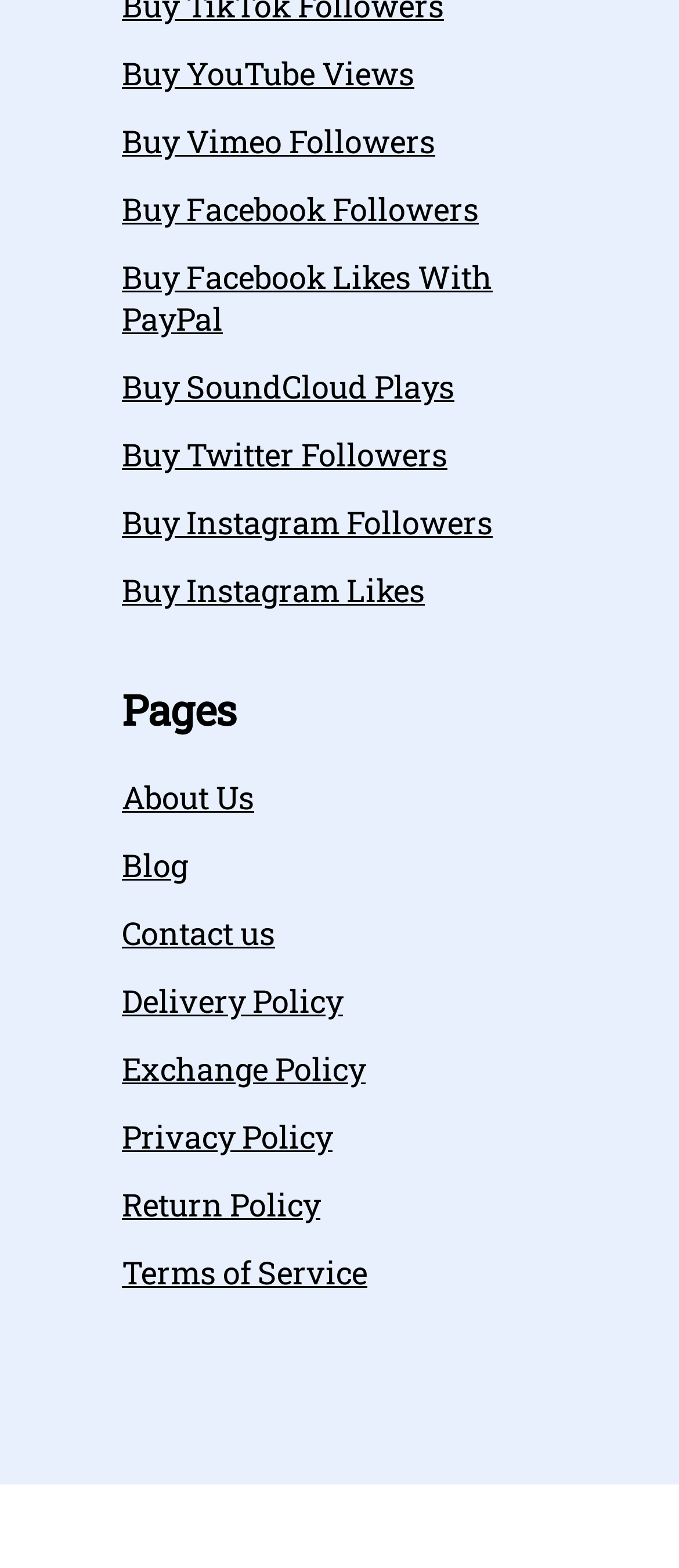Indicate the bounding box coordinates of the element that needs to be clicked to satisfy the following instruction: "Go to About Us". The coordinates should be four float numbers between 0 and 1, i.e., [left, top, right, bottom].

None